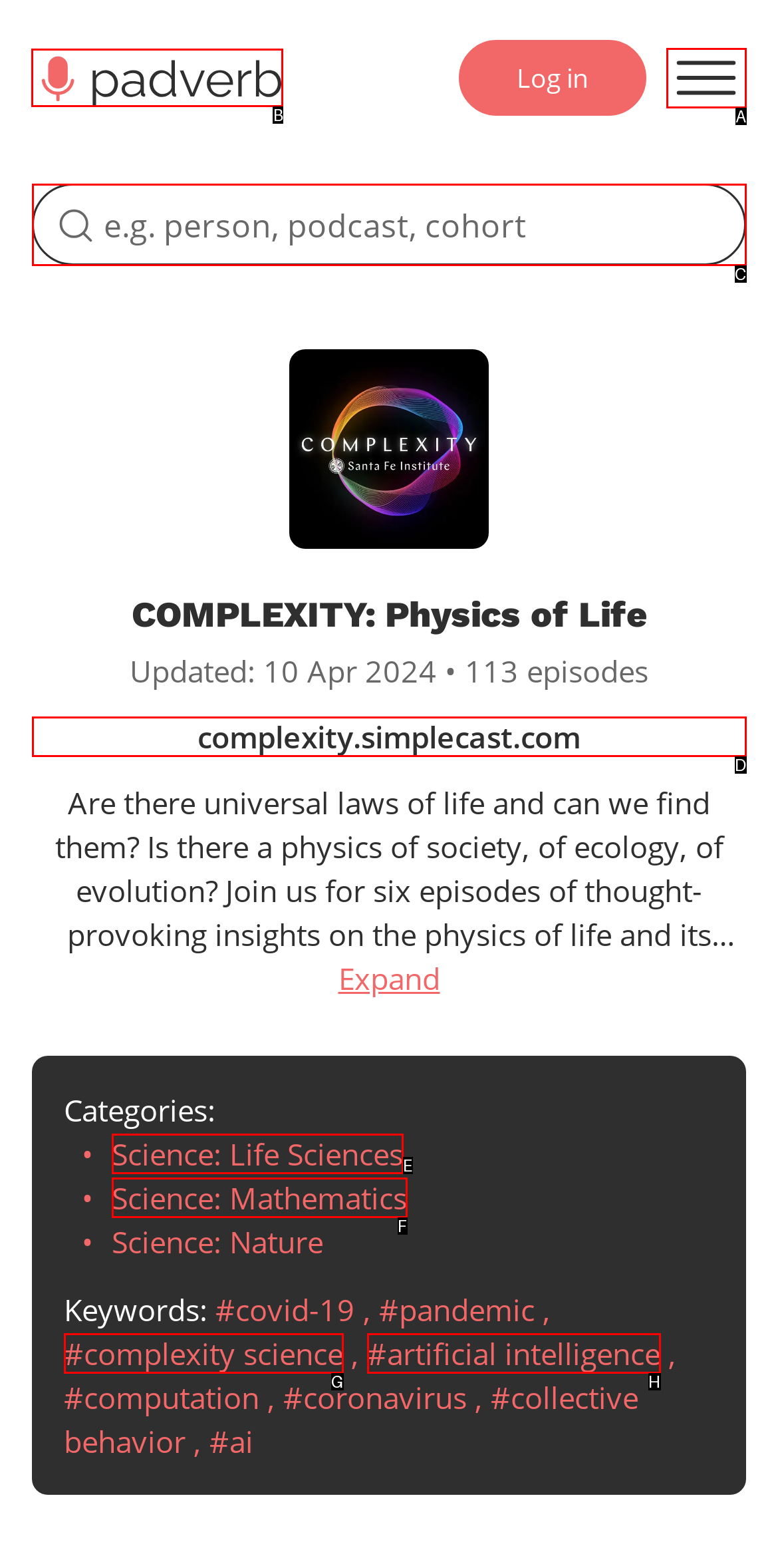Select the appropriate letter to fulfill the given instruction: Go to main page
Provide the letter of the correct option directly.

B